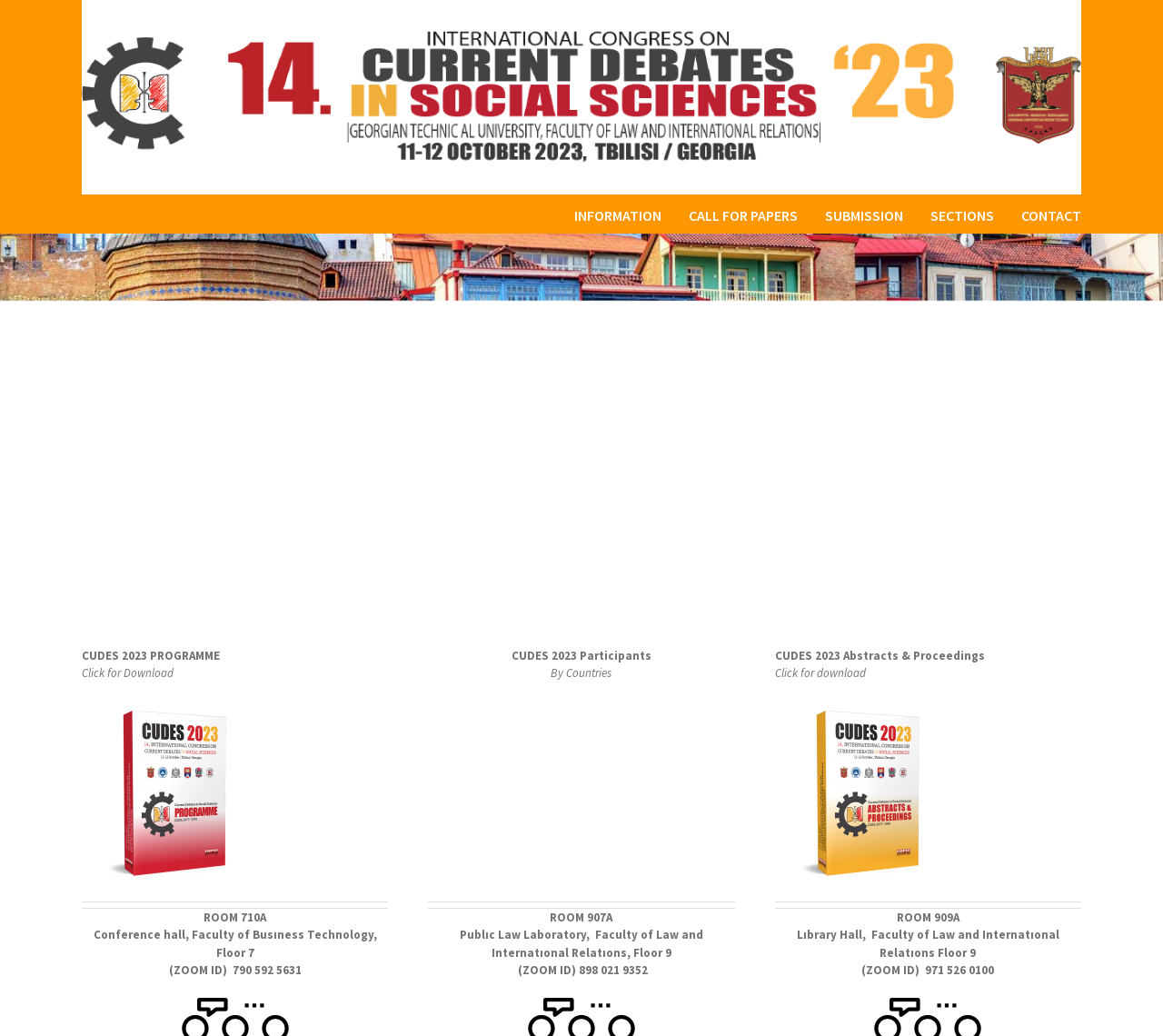Determine the bounding box coordinates for the region that must be clicked to execute the following instruction: "Download CUDES 2023 PROGRAMME".

[0.07, 0.642, 0.149, 0.657]